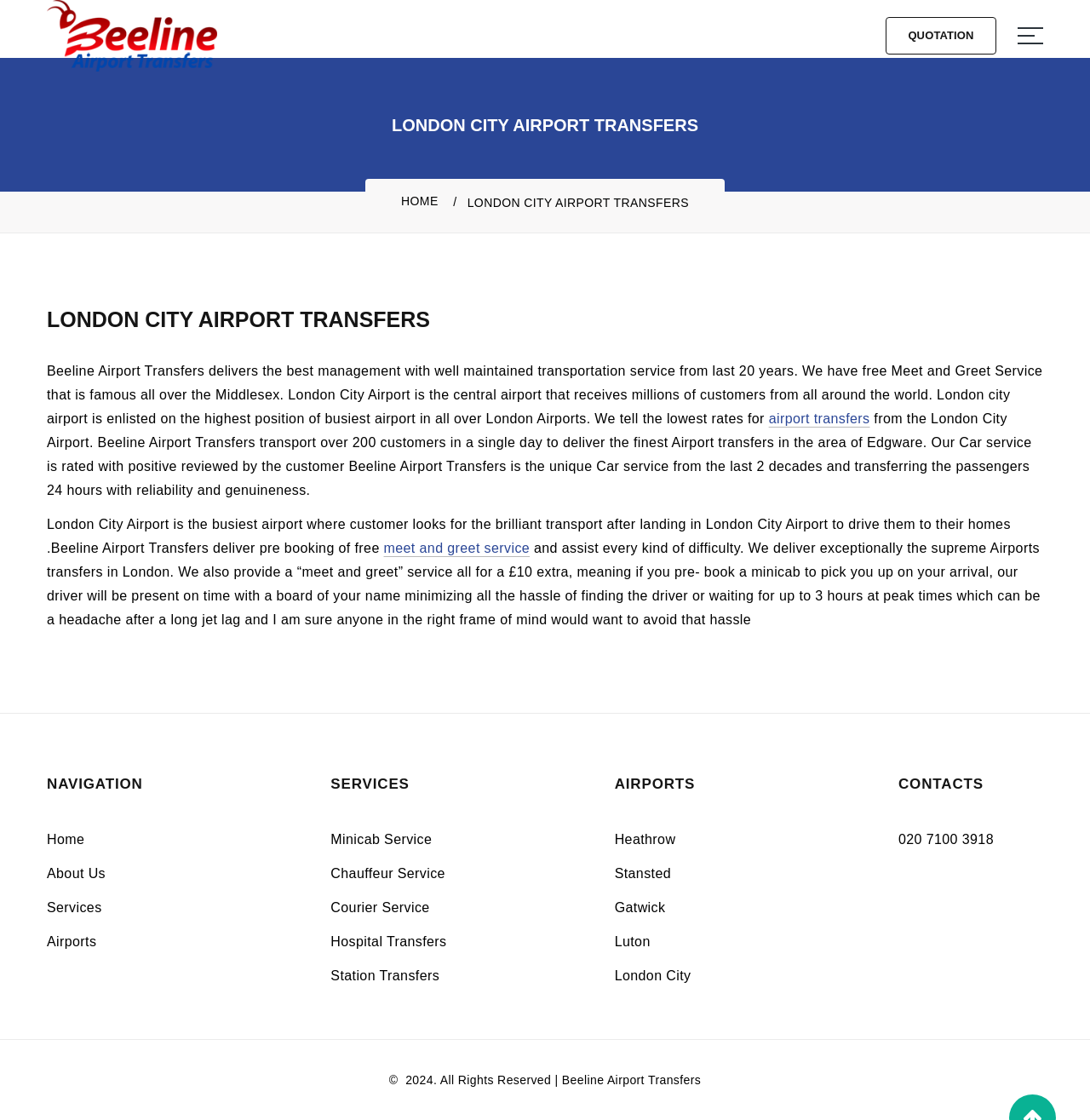Please identify the primary heading on the webpage and return its text.

LONDON CITY AIRPORT TRANSFERS